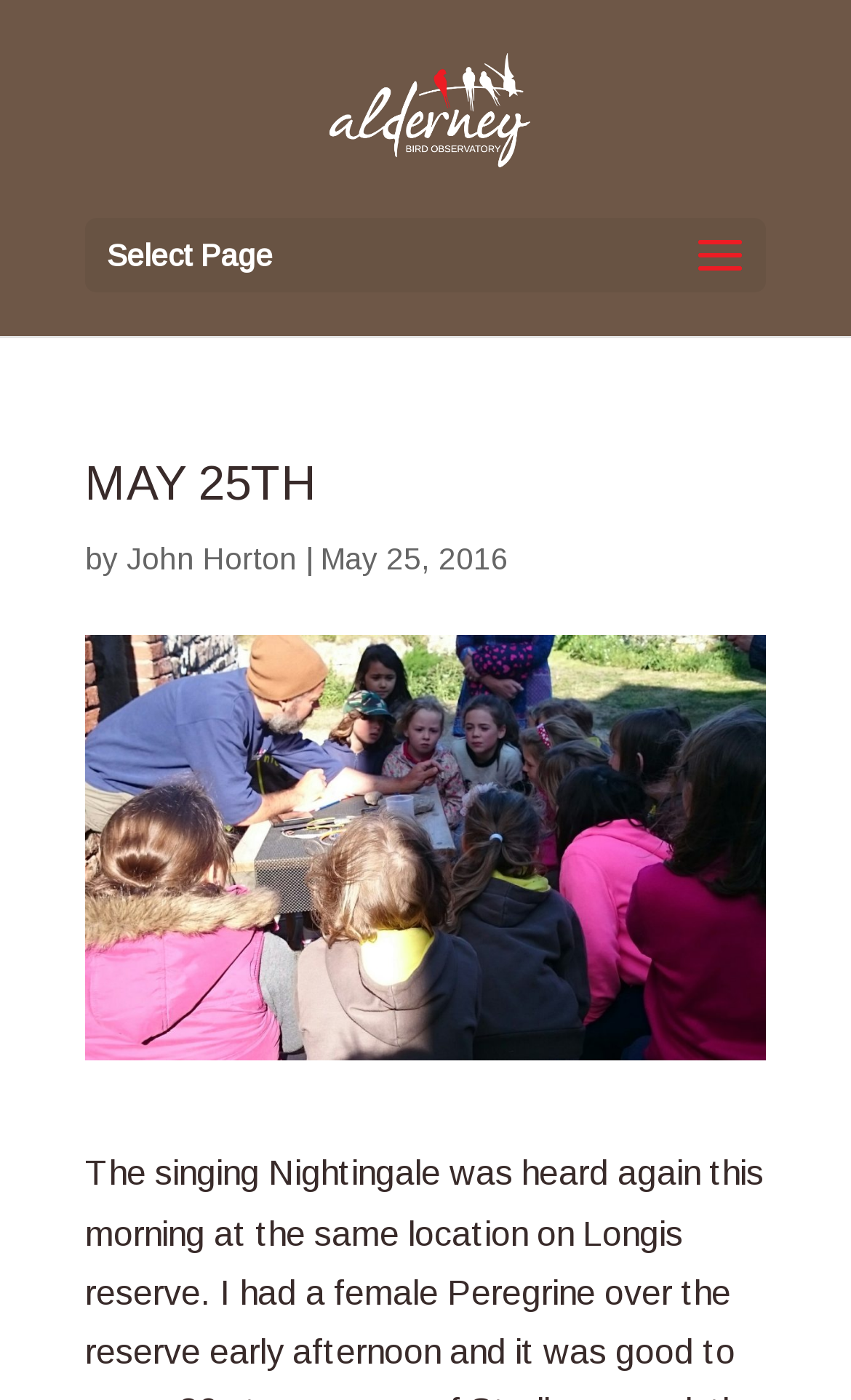Answer the question briefly using a single word or phrase: 
What is the name of the observatory?

Alderney Bird Observatory